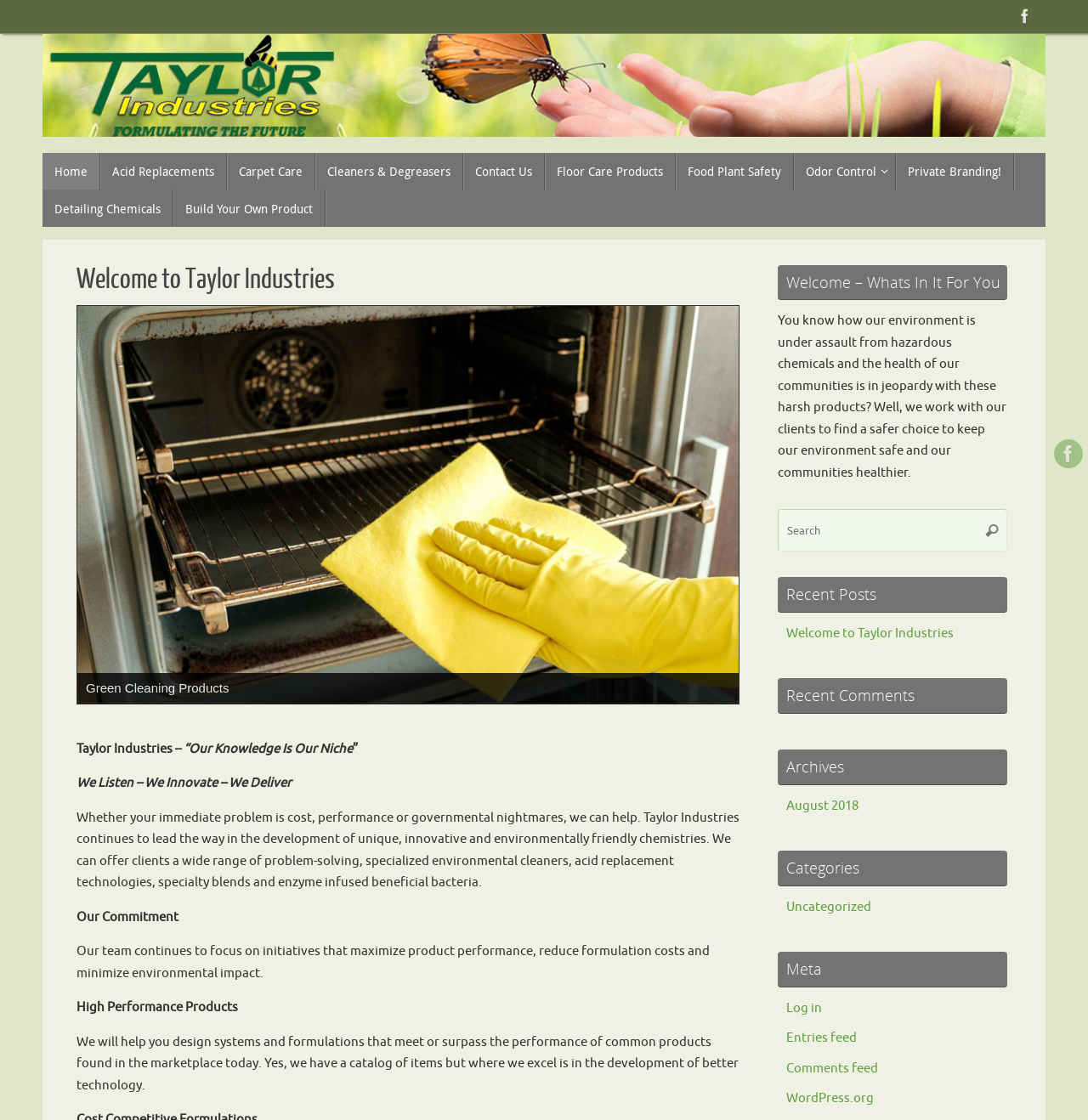Please provide a brief answer to the following inquiry using a single word or phrase:
What is the last category listed on the webpage?

Uncategorized